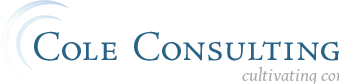Please give a succinct answer using a single word or phrase:
What does the logo's aesthetic combine?

modernity with sophistication